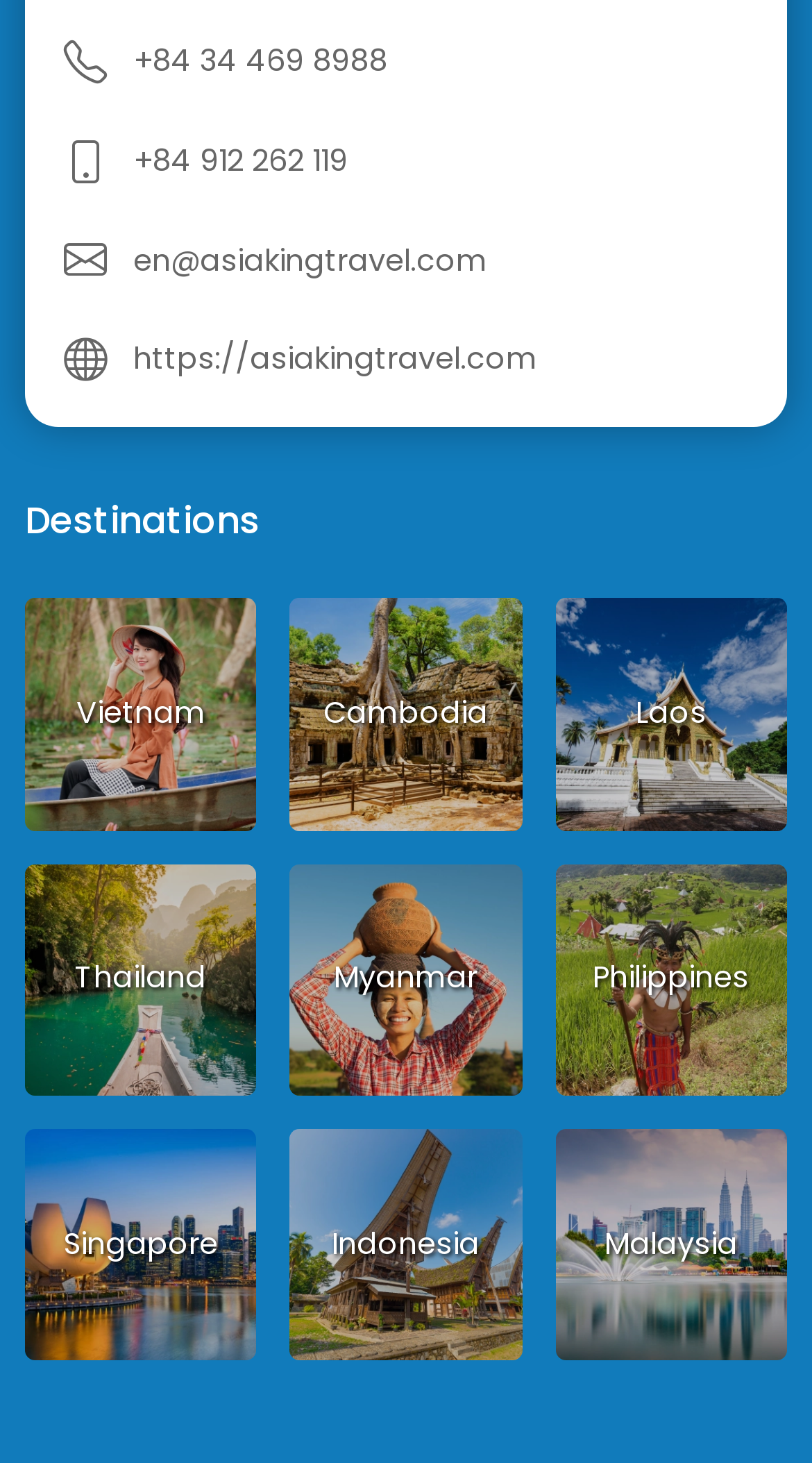Find the bounding box coordinates of the element you need to click on to perform this action: 'Visit the company website'. The coordinates should be represented by four float values between 0 and 1, in the format [left, top, right, bottom].

[0.164, 0.231, 0.662, 0.259]